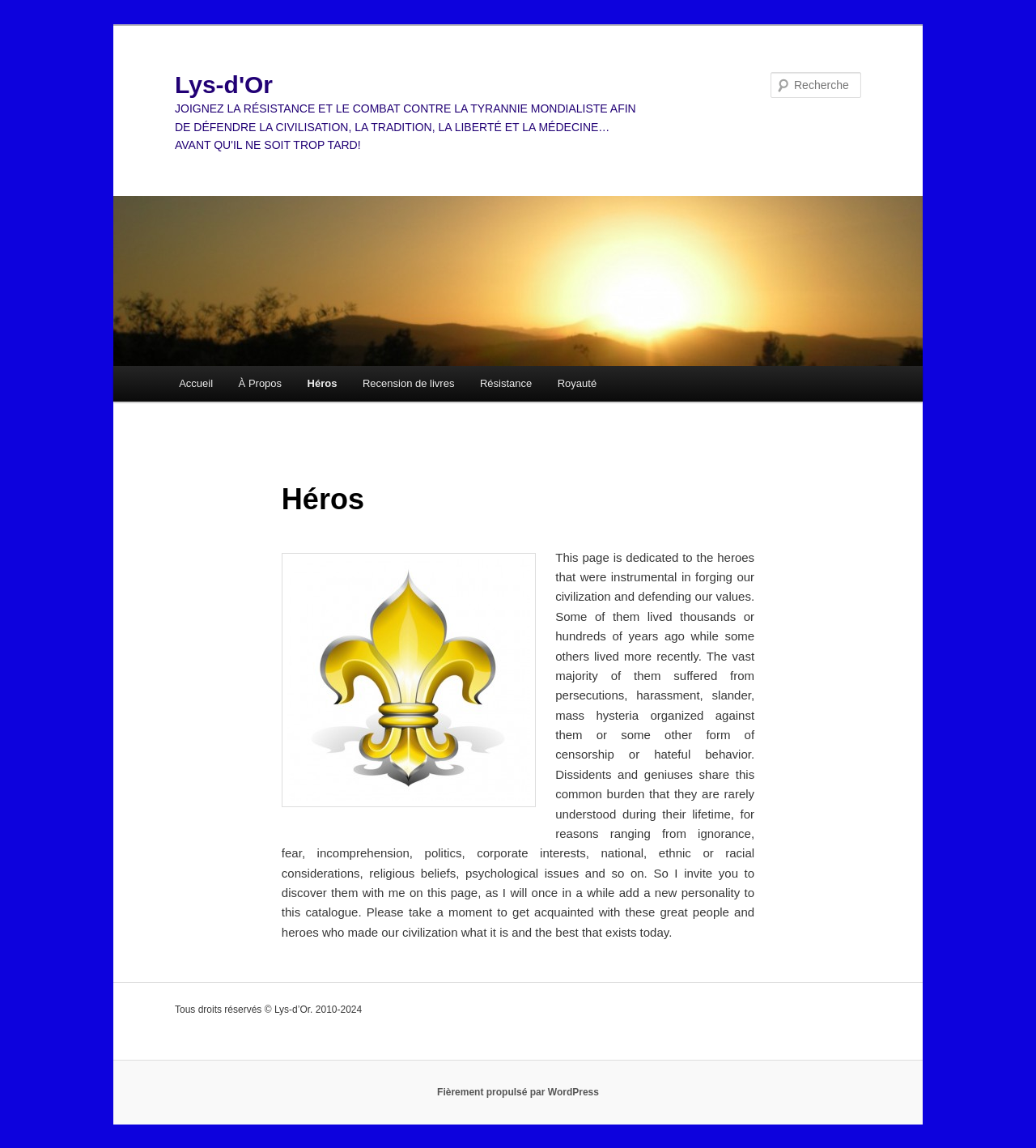Determine the bounding box coordinates for the region that must be clicked to execute the following instruction: "Read about the heroes".

[0.272, 0.408, 0.728, 0.46]